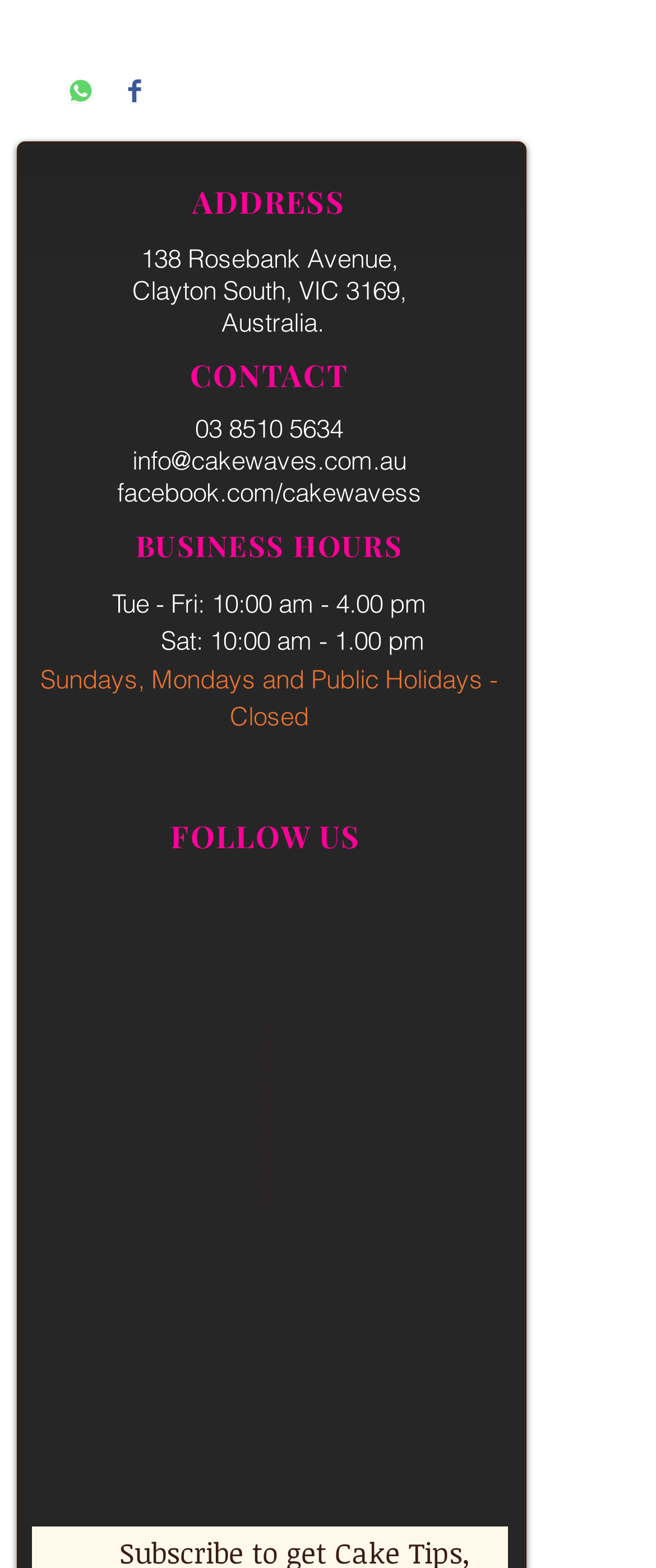Find the bounding box coordinates of the element I should click to carry out the following instruction: "Visit Facebook page".

[0.178, 0.304, 0.642, 0.325]